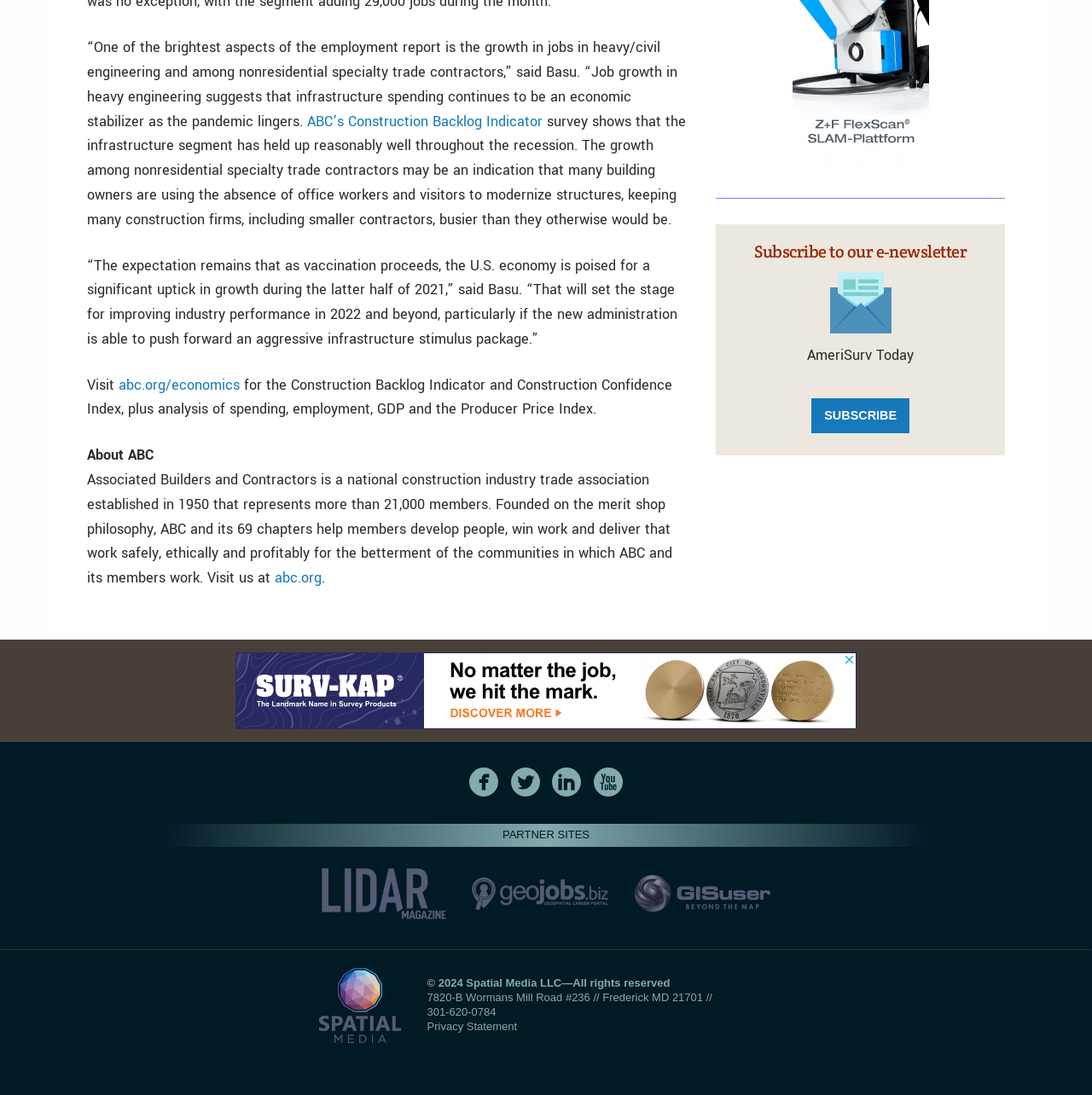What is the name of the organization?
Using the image as a reference, give a one-word or short phrase answer.

Associated Builders and Contractors